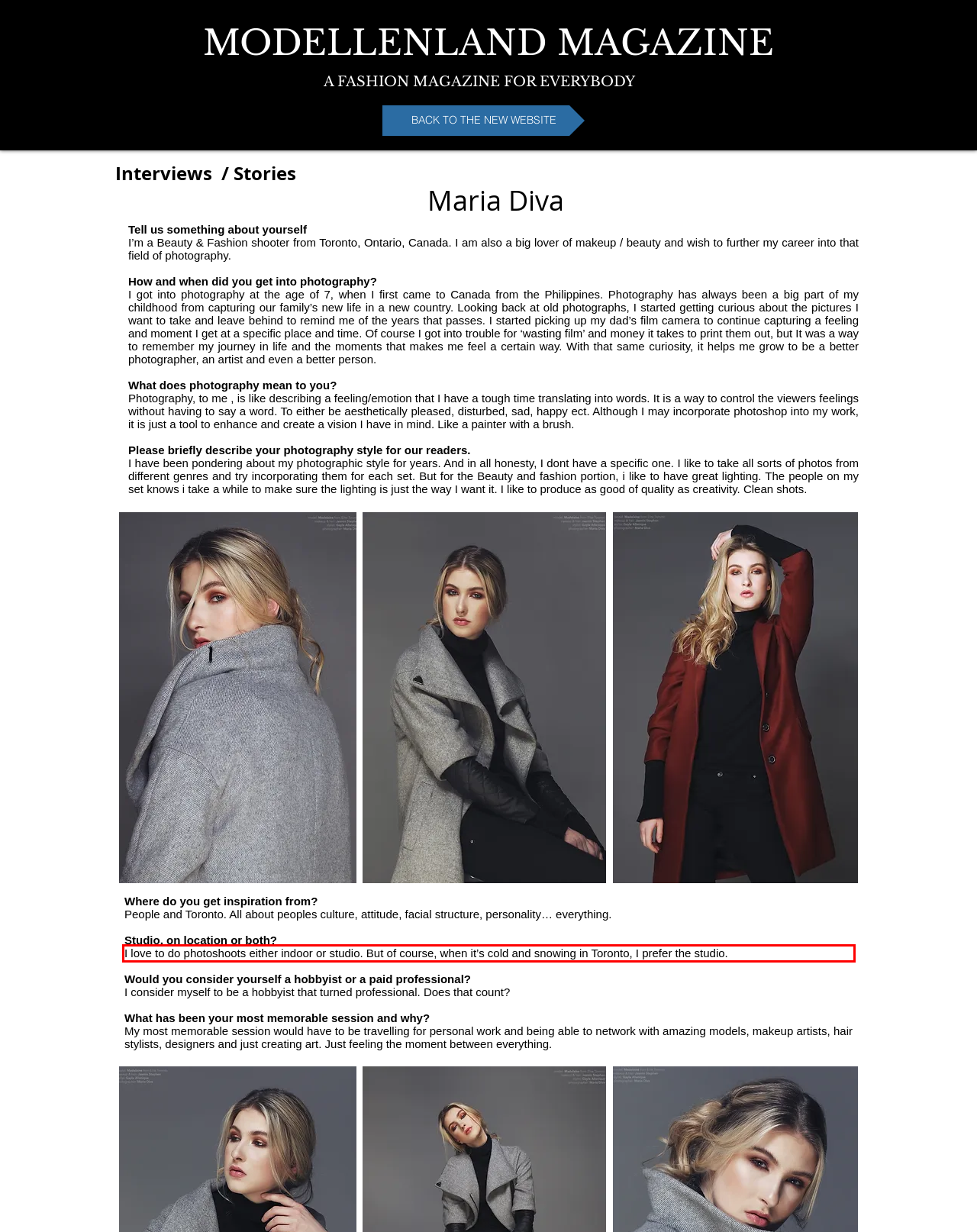Given a screenshot of a webpage, locate the red bounding box and extract the text it encloses.

I love to do photoshoots either indoor or studio. But of course, when it’s cold and snowing in Toronto, I prefer the studio.